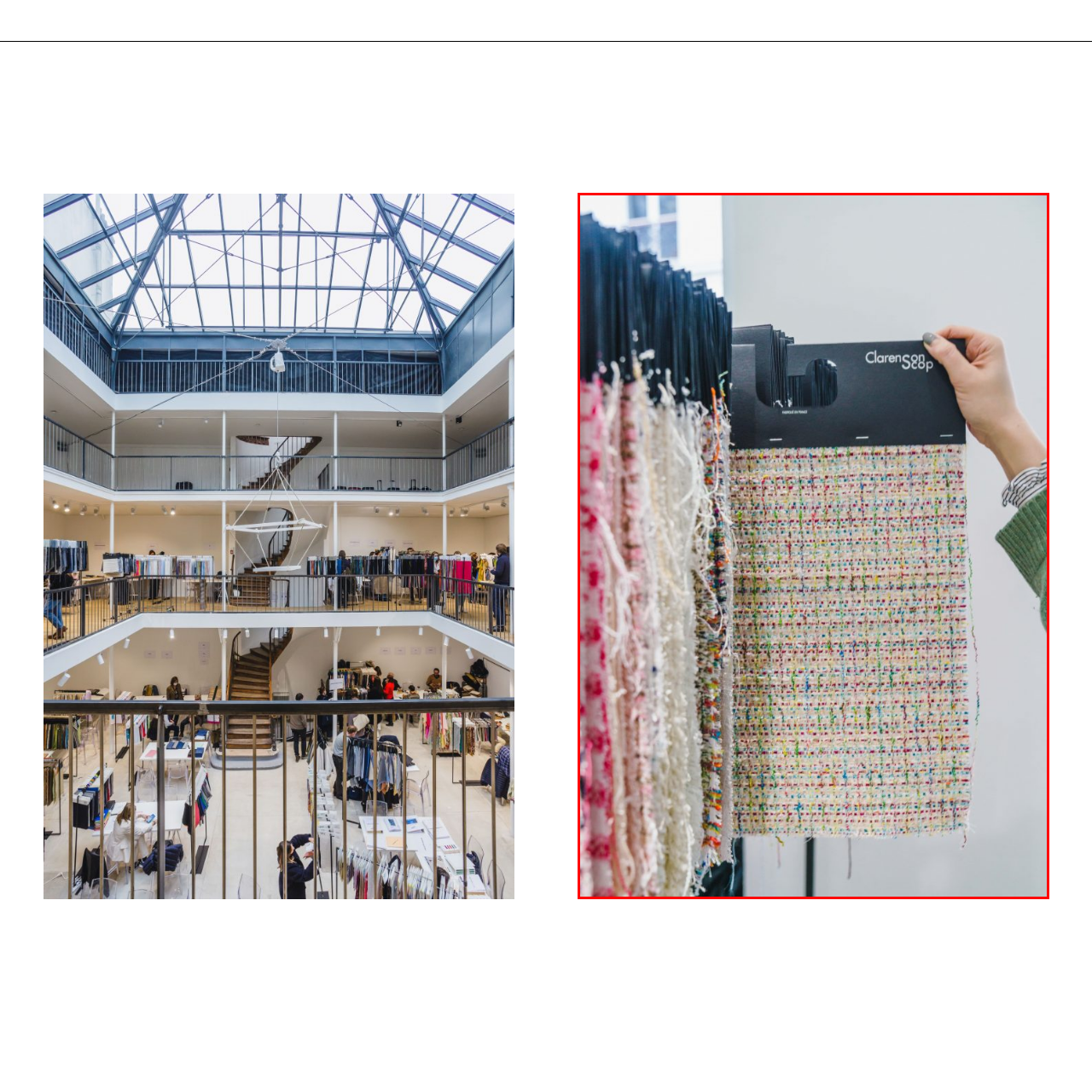Describe in detail the contents of the image highlighted within the red box.

In this vibrant image, a person's hand is holding a colorful textile swatch from a display rack. The fabric features a rich, textured weave with an array of multicolored threads interspersed throughout, giving it a lively appearance. The hand is positioned to examine the swatch more closely, while various other fabric samples hang neatly in the background, showcasing different styles and colors. A sleek black label at the top of the swatch reads "Clarens Coop," suggesting a brand or designer connection. The setting appears to be a design studio or fabric showroom, indicative of creative exploration and inspiration in fabric selection.